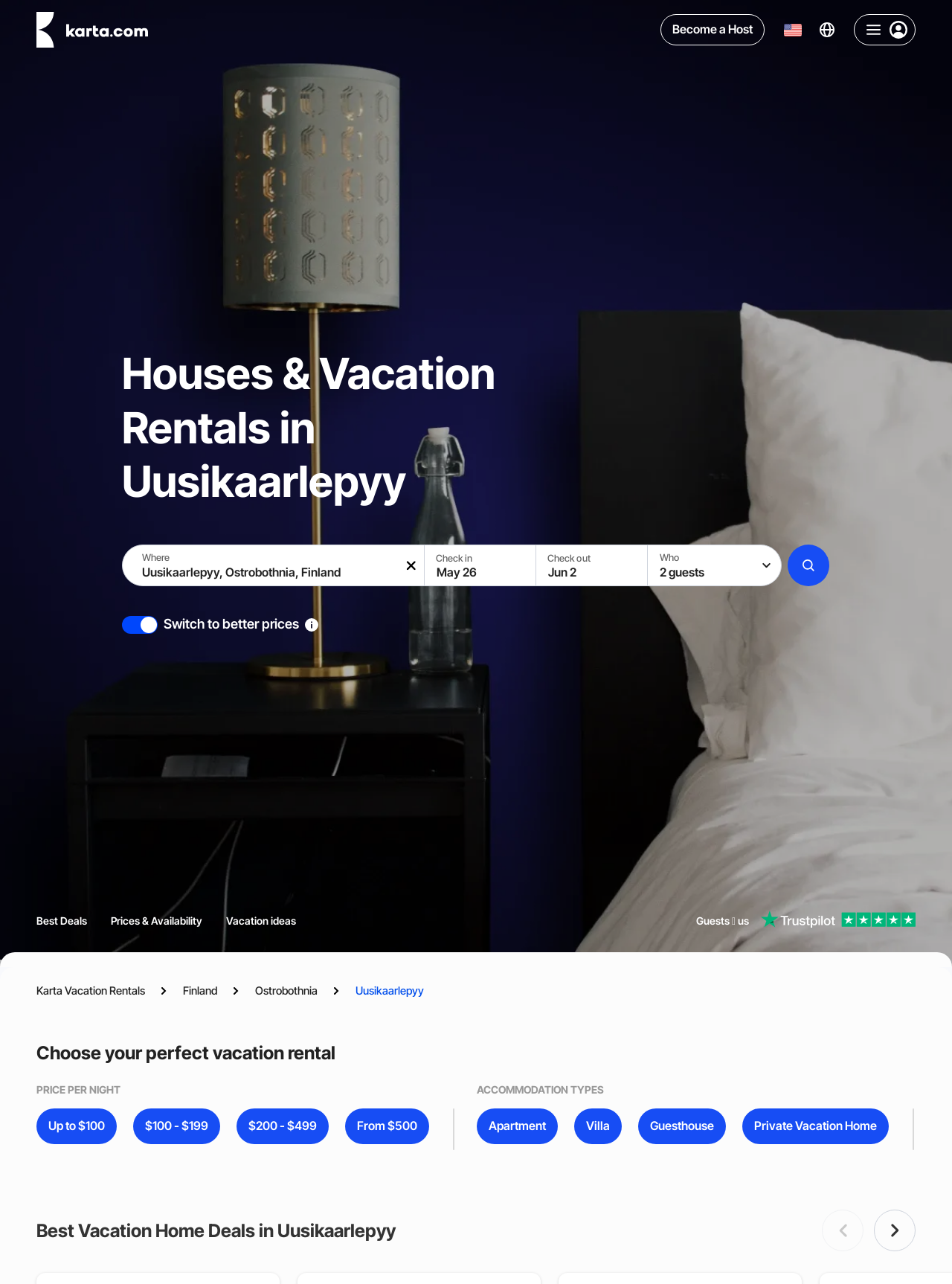Bounding box coordinates are specified in the format (top-left x, top-left y, bottom-right x, bottom-right y). All values are floating point numbers bounded between 0 and 1. Please provide the bounding box coordinate of the region this sentence describes: FAQ

None